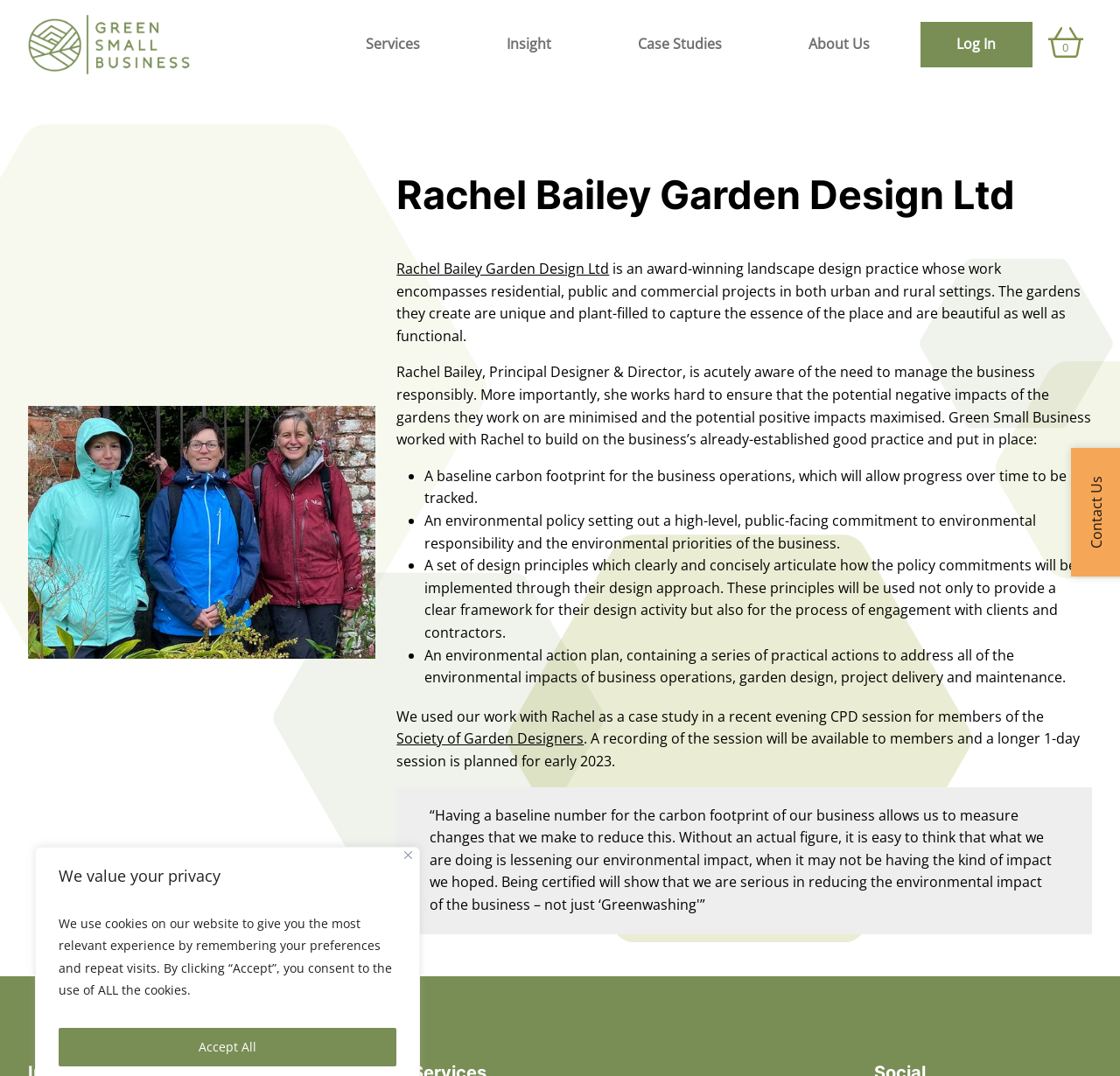Please specify the bounding box coordinates of the area that should be clicked to accomplish the following instruction: "Go to Services page". The coordinates should consist of four float numbers between 0 and 1, i.e., [left, top, right, bottom].

[0.294, 0.02, 0.407, 0.063]